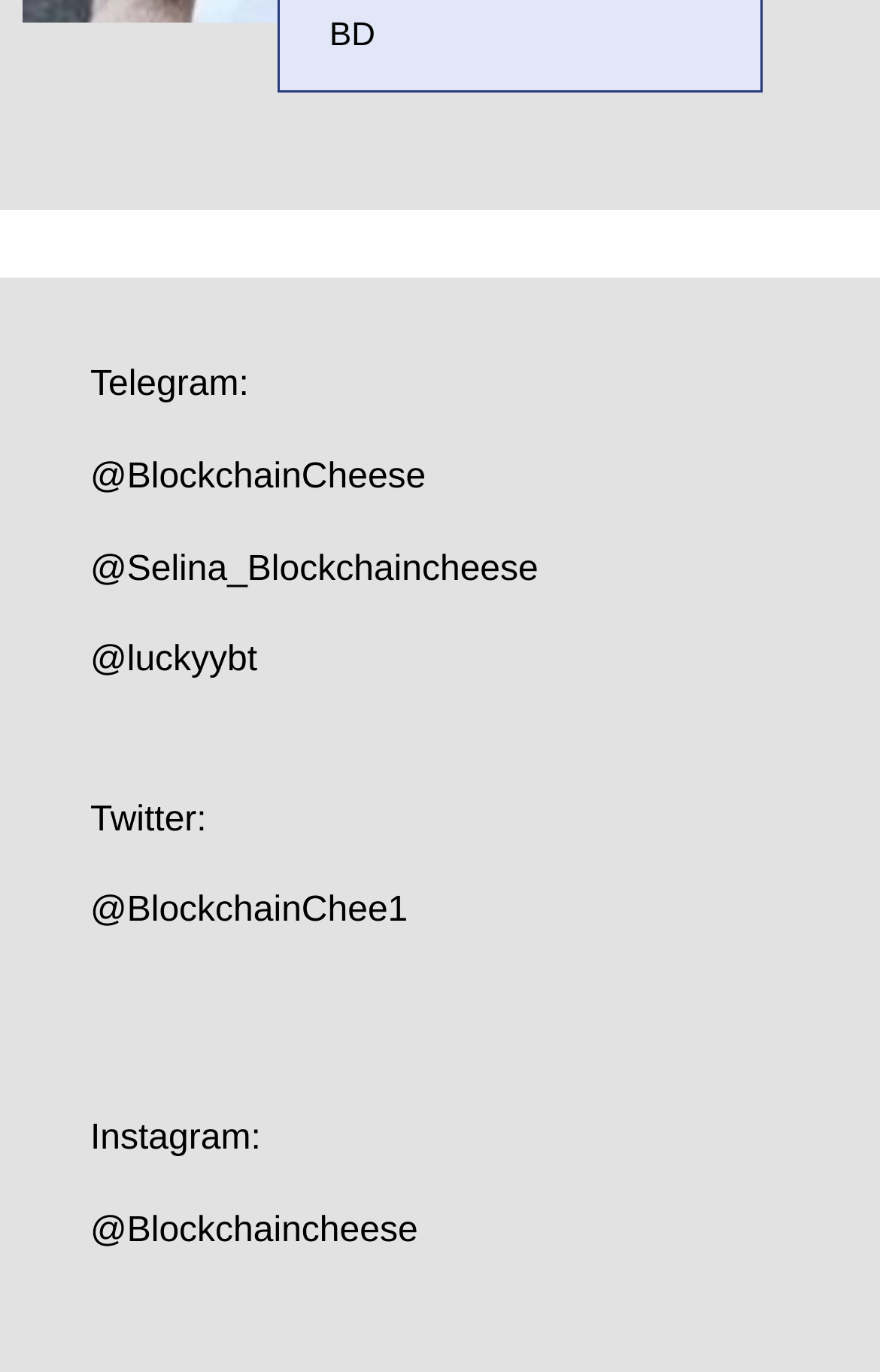Respond to the question below with a single word or phrase:
How many Twitter handles are listed?

1